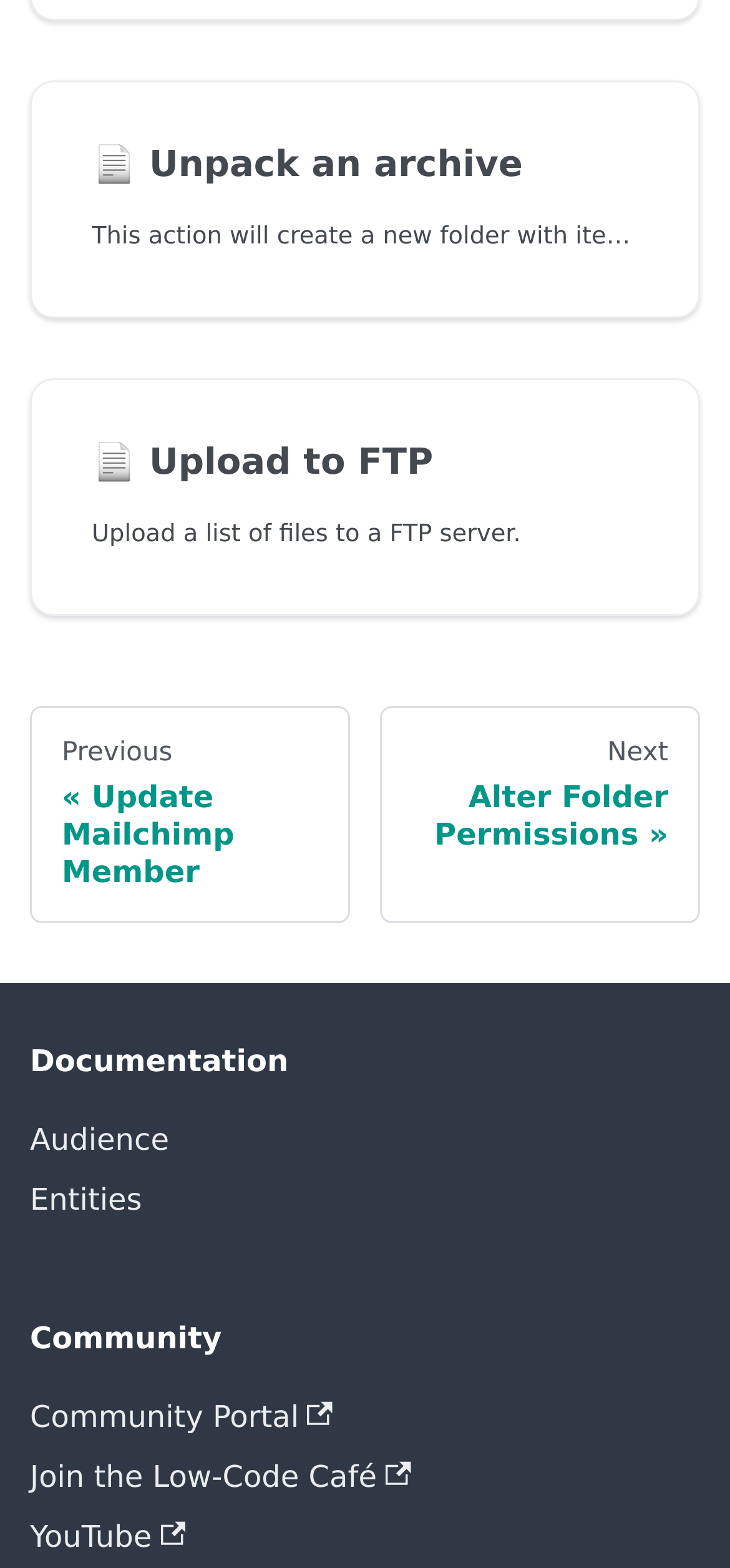Identify the bounding box coordinates of the clickable region necessary to fulfill the following instruction: "go to community portal". The bounding box coordinates should be four float numbers between 0 and 1, i.e., [left, top, right, bottom].

[0.041, 0.885, 0.959, 0.923]